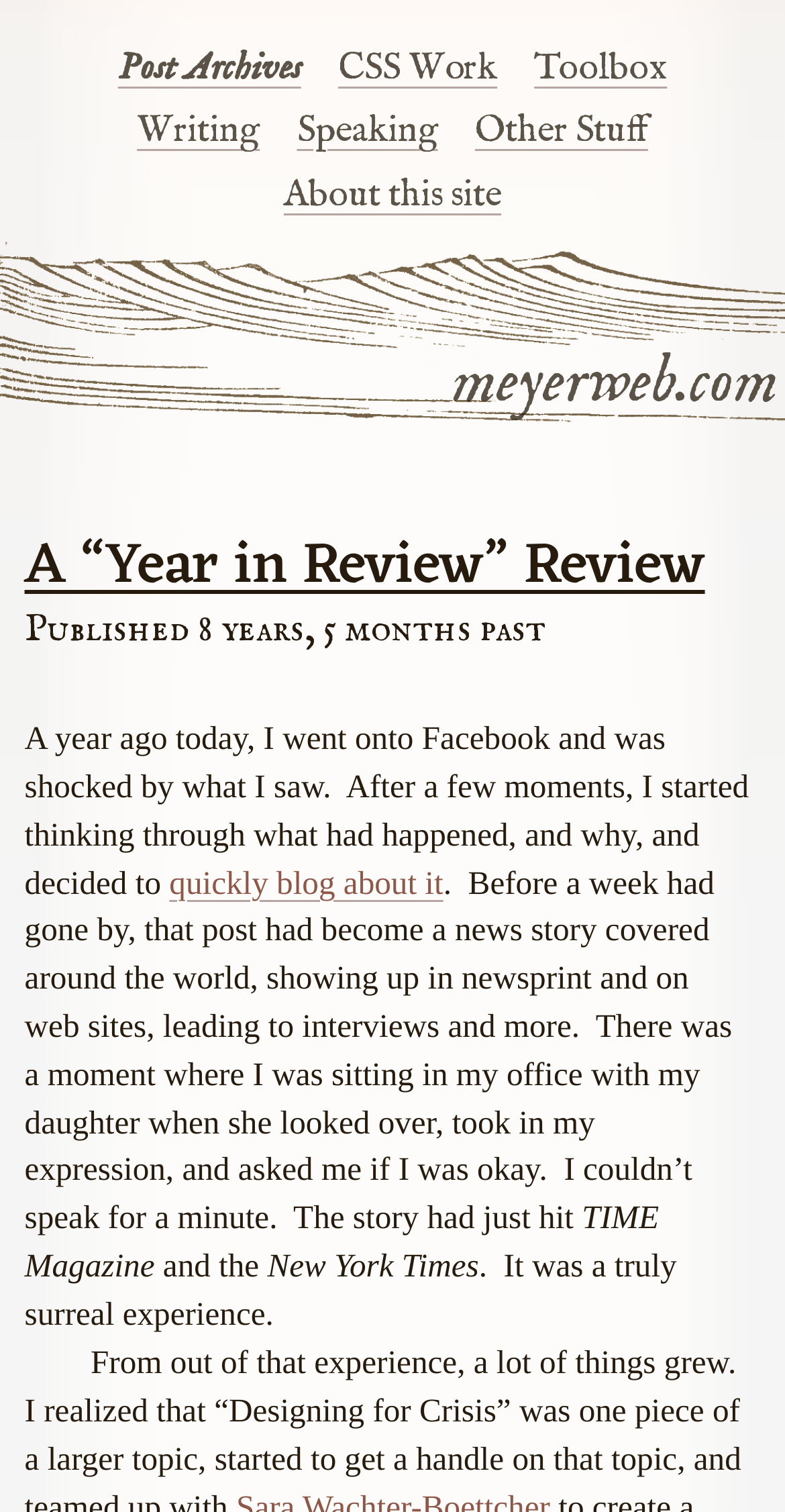Please identify the primary heading of the webpage and give its text content.

A “Year in Review” Review